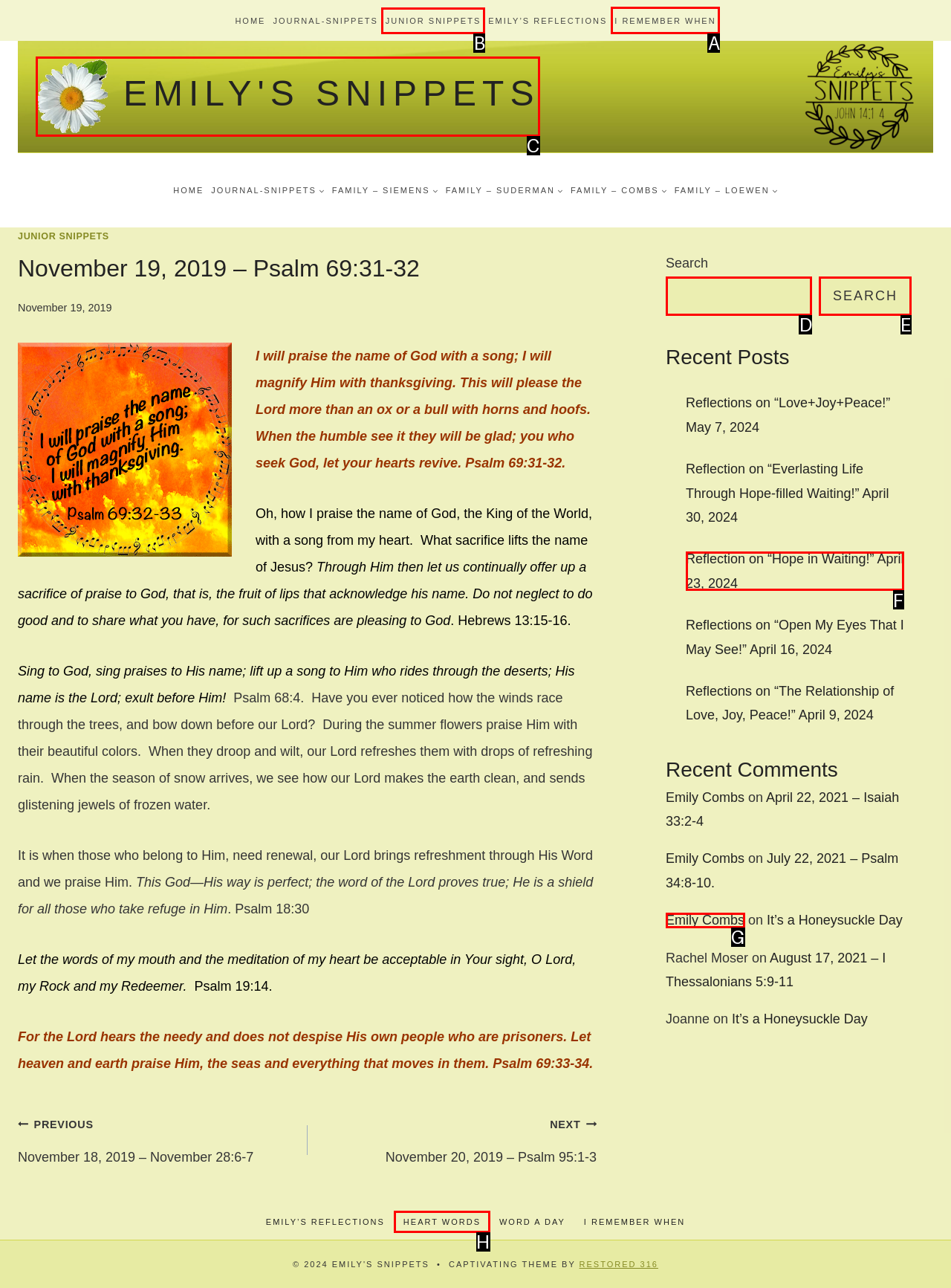Select the right option to accomplish this task: Go to the 'JUNIOR SNIPPETS' page. Reply with the letter corresponding to the correct UI element.

B